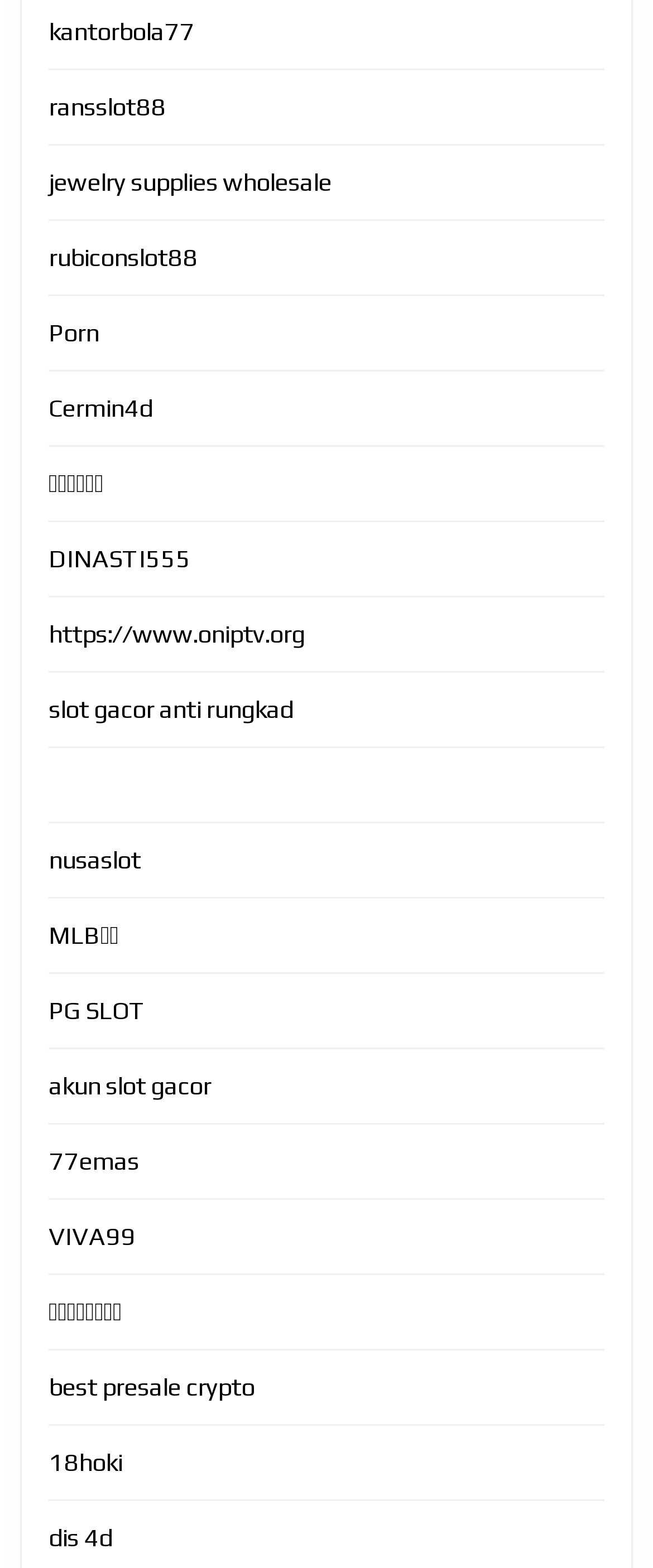Find the bounding box coordinates for the UI element whose description is: "slot gacor anti rungkad". The coordinates should be four float numbers between 0 and 1, in the format [left, top, right, bottom].

[0.074, 0.443, 0.449, 0.461]